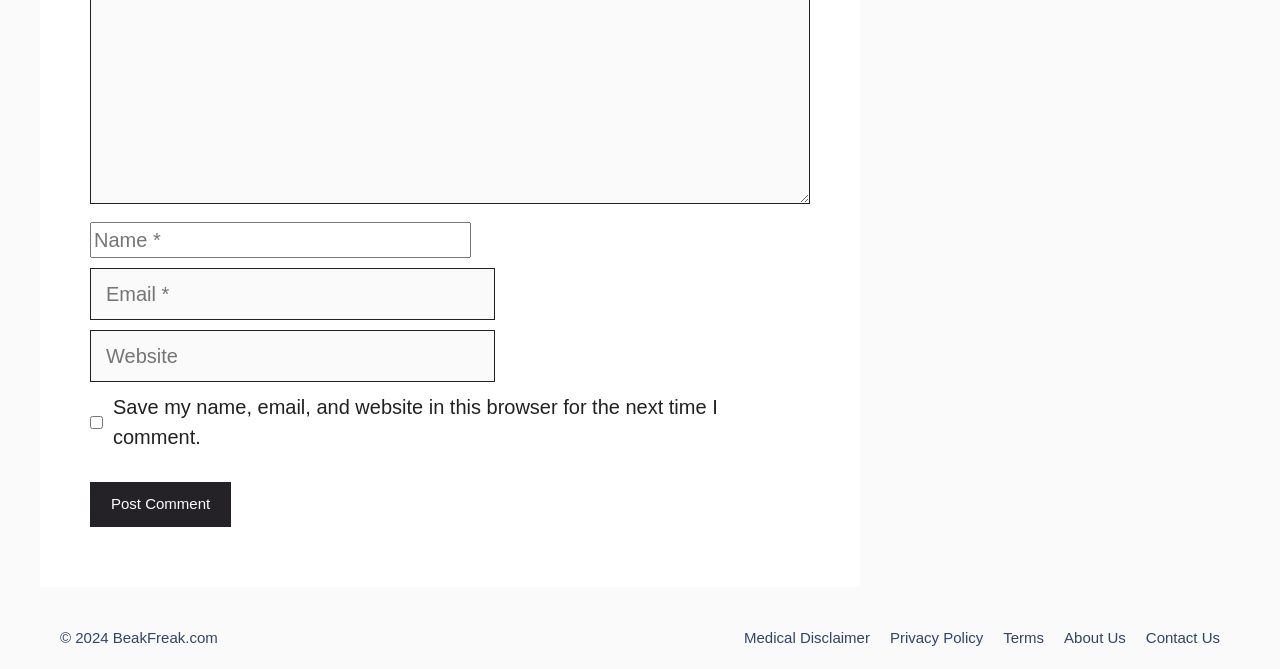Locate the bounding box of the UI element described by: "Medical Disclaimer" in the given webpage screenshot.

[0.581, 0.939, 0.68, 0.965]